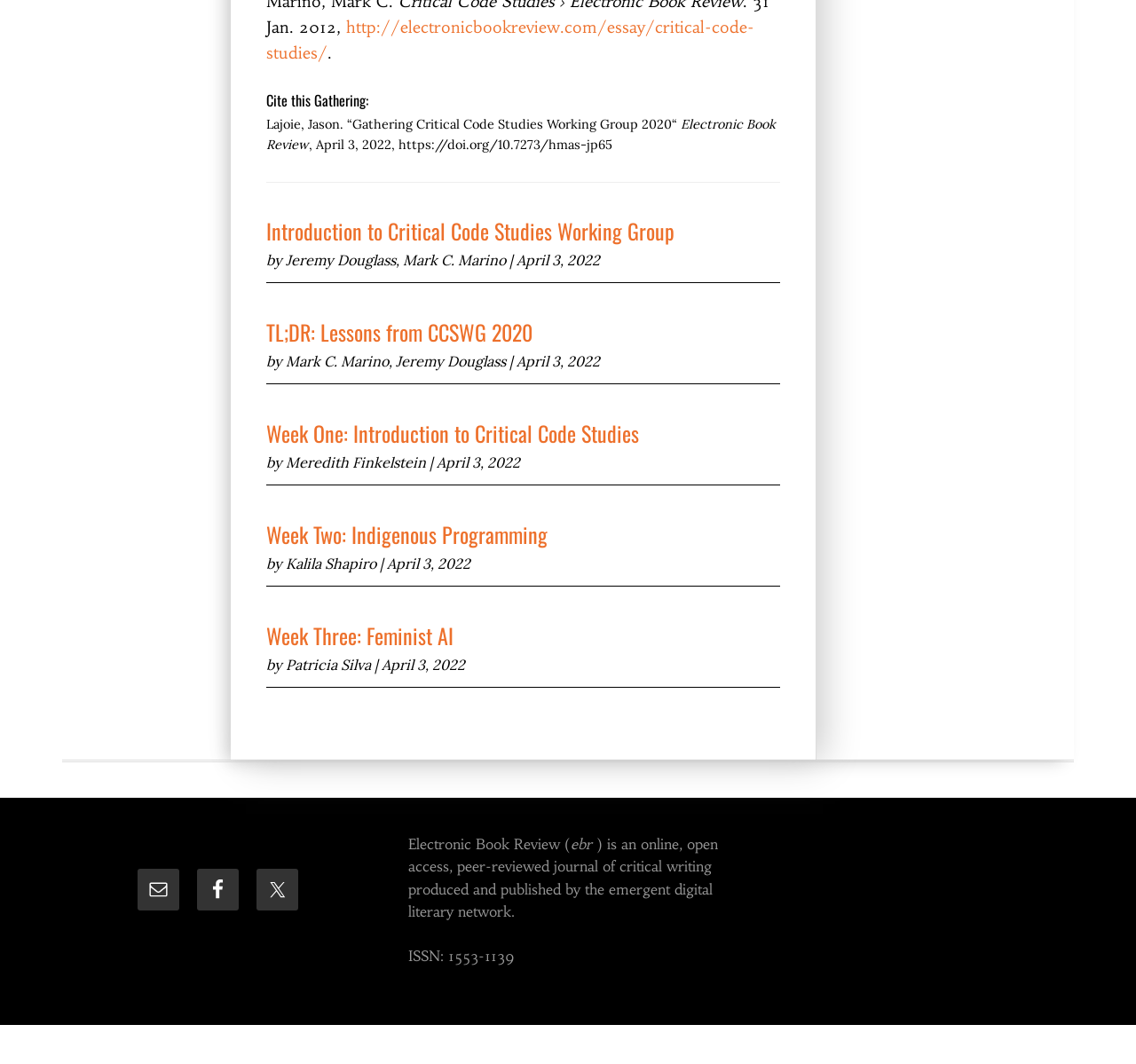Can you show the bounding box coordinates of the region to click on to complete the task described in the instruction: "Click on the link to Introduction to Critical Code Studies Working Group"?

[0.234, 0.202, 0.594, 0.232]